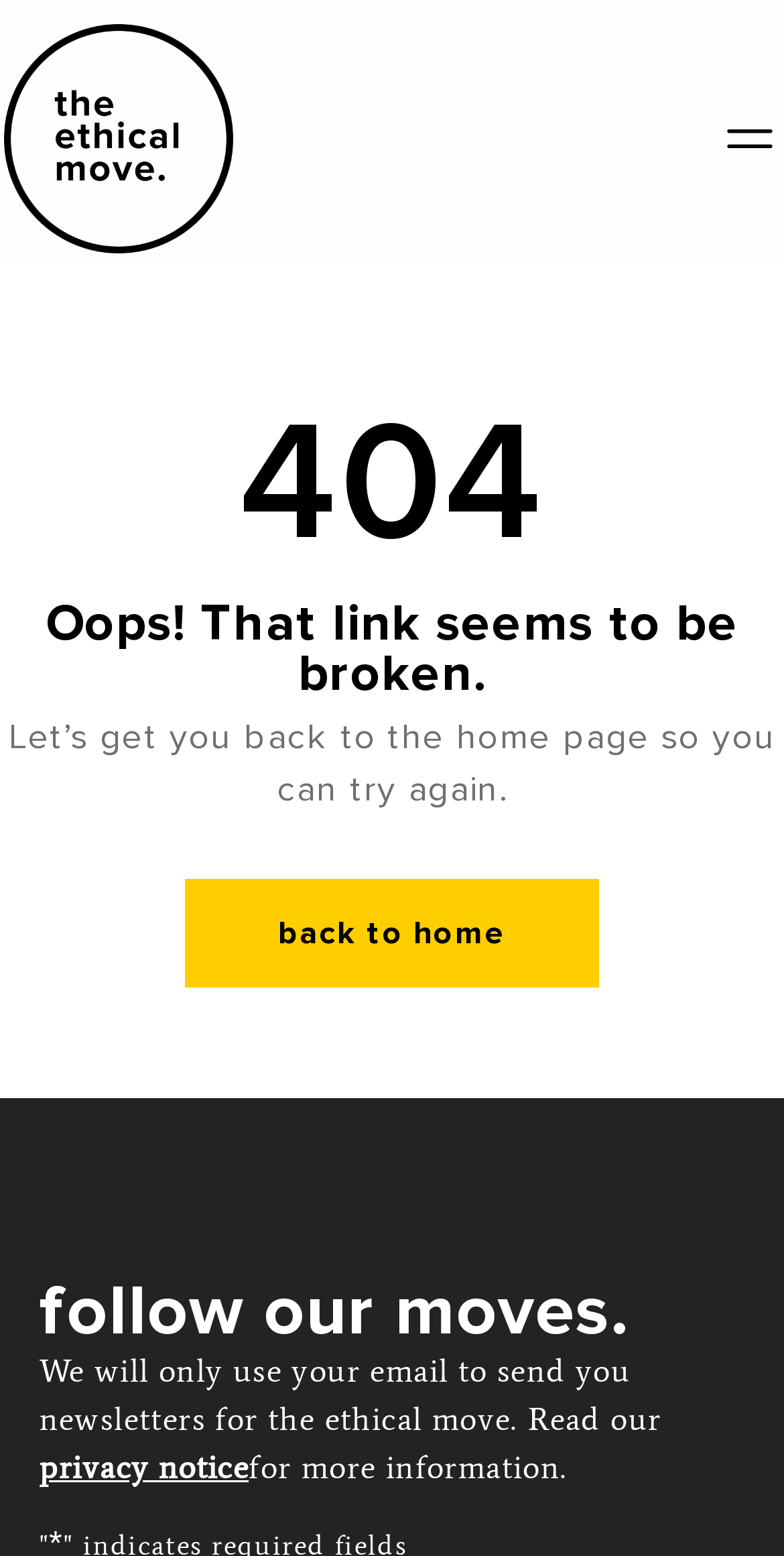Use the information in the screenshot to answer the question comprehensively: What is the error code displayed on the page?

The error code is displayed in a prominent position on the page, in a large font size, indicating that the requested page was not found.